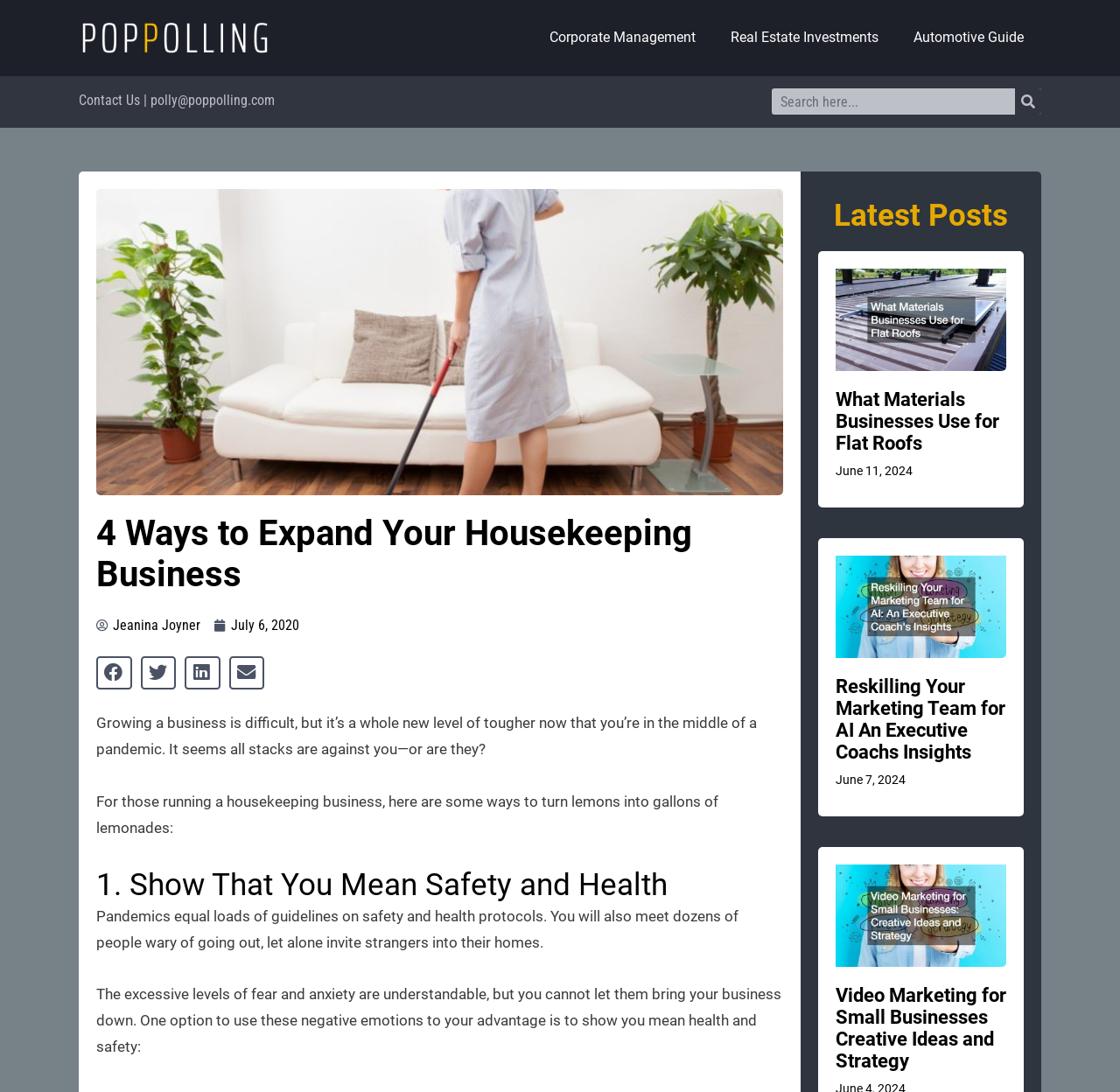With reference to the screenshot, provide a detailed response to the question below:
How many social media sharing buttons are there?

There are four social media sharing buttons located below the article title, which are 'Share on facebook', 'Share on twitter', 'Share on linkedin', and 'Share on email'.